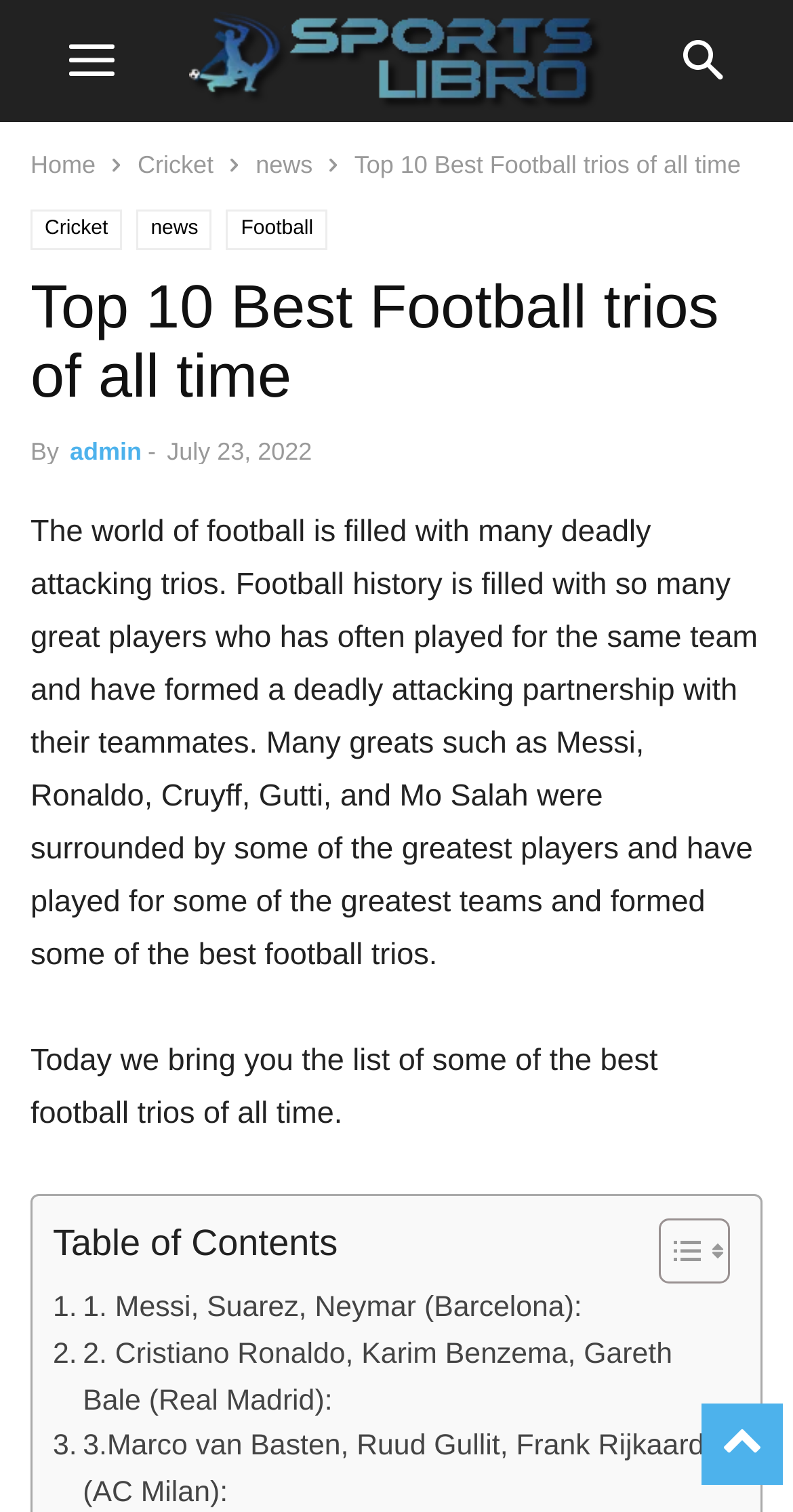Refer to the image and provide a thorough answer to this question:
How many football trios are listed in the article?

I scrolled down the article and found a list of football trios, with the first two being 'Messi, Suarez, Neymar (Barcelona)' and 'Cristiano Ronaldo, Karim Benzema, Gareth Bale (Real Madrid)'. There may be more, but I can confirm at least 2.